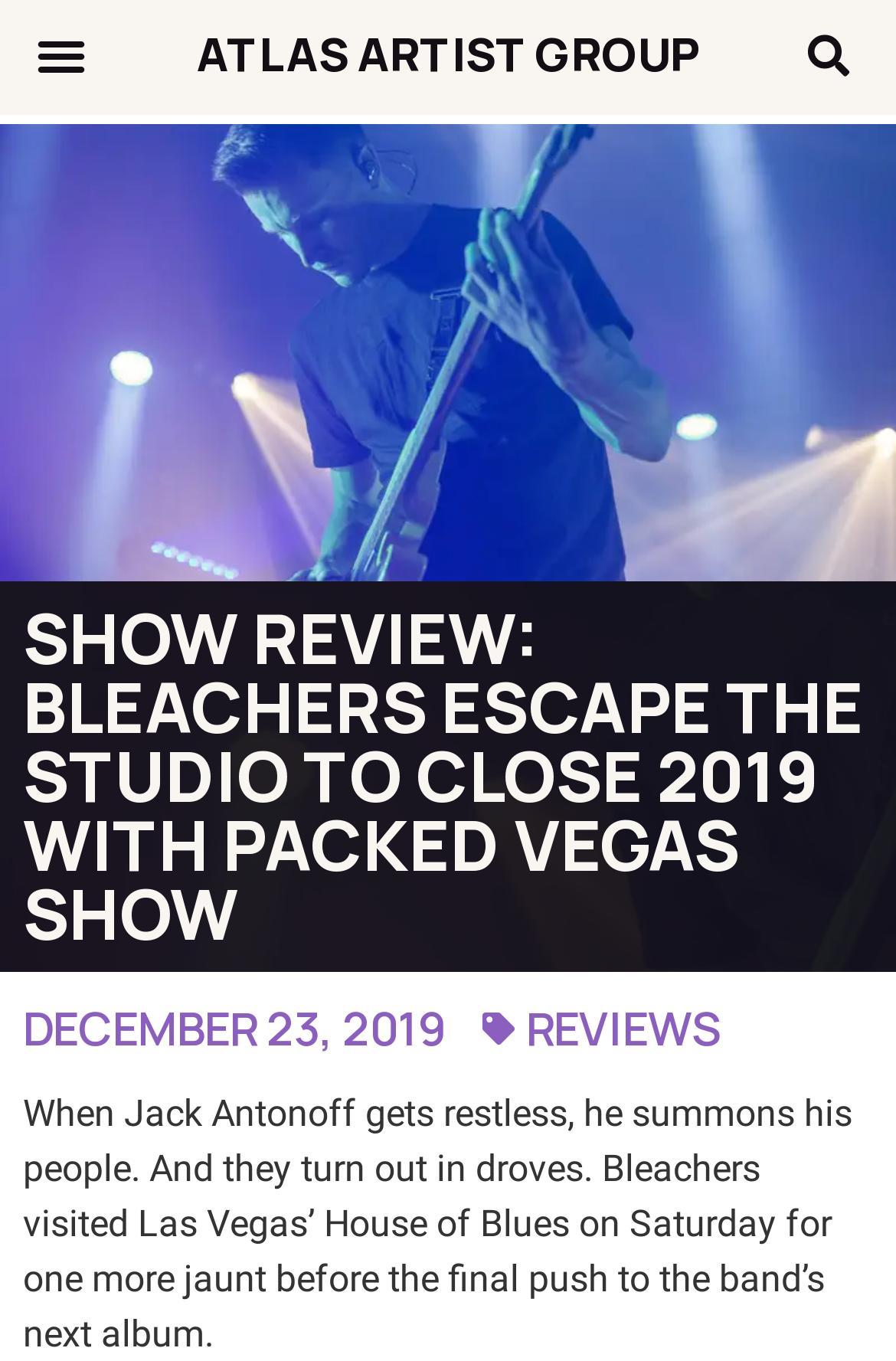Identify and provide the title of the webpage.

SHOW REVIEW: BLEACHERS ESCAPE THE STUDIO TO CLOSE 2019 WITH PACKED VEGAS SHOW